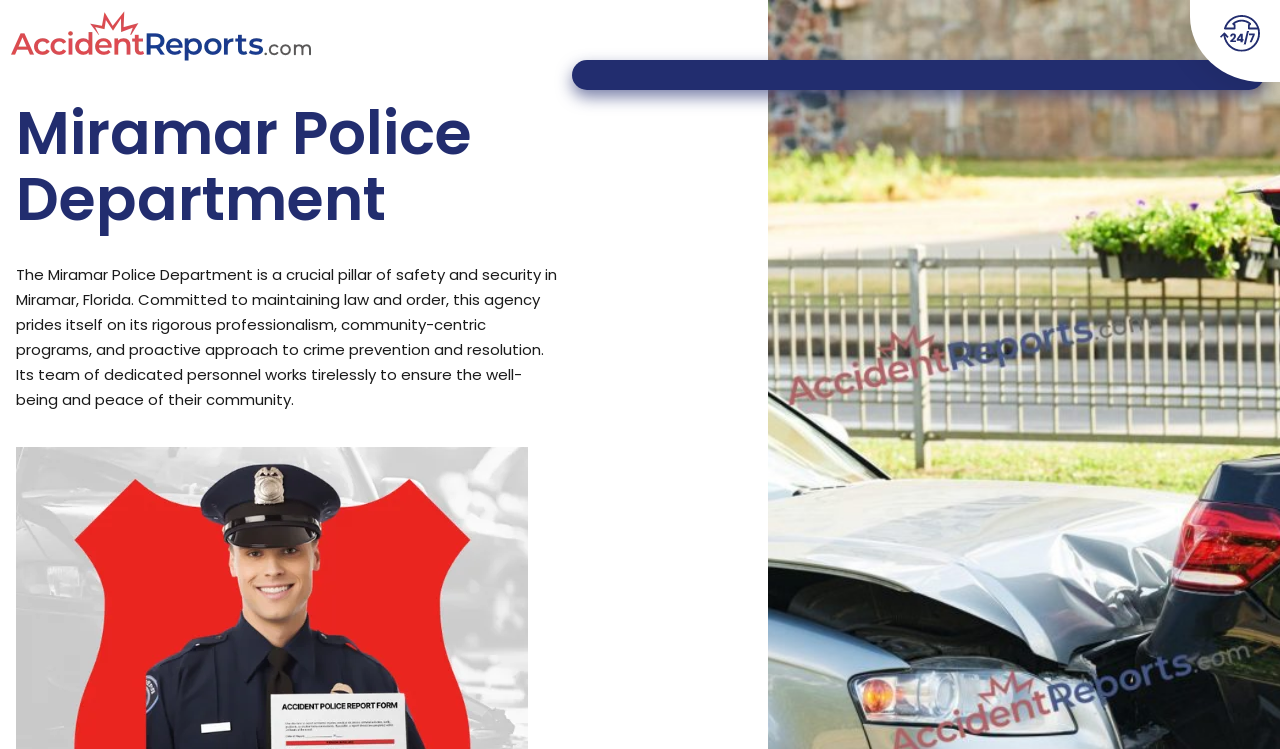Show the bounding box coordinates for the HTML element described as: "alt="Accidentreports.com"".

[0.002, 0.013, 0.249, 0.083]